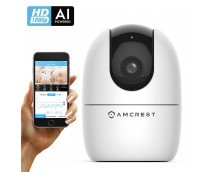Generate an elaborate caption that includes all aspects of the image.

The image features a modern smart baby monitor from Amcrest, showcasing its sleek white design and a user-friendly interface. In the foreground, a hand holds a smartphone displaying the monitor’s app, emphasizing the convenience of remote monitoring. The camera, equipped with HD 1080p resolution and AI capabilities, is designed to provide clear visuals and intelligent features for tracking your infant’s safety. This image highlights the integration of technology in childcare, reflecting the growing demand for smart baby monitors that facilitate easy monitoring of children while offering peace of mind for parents.